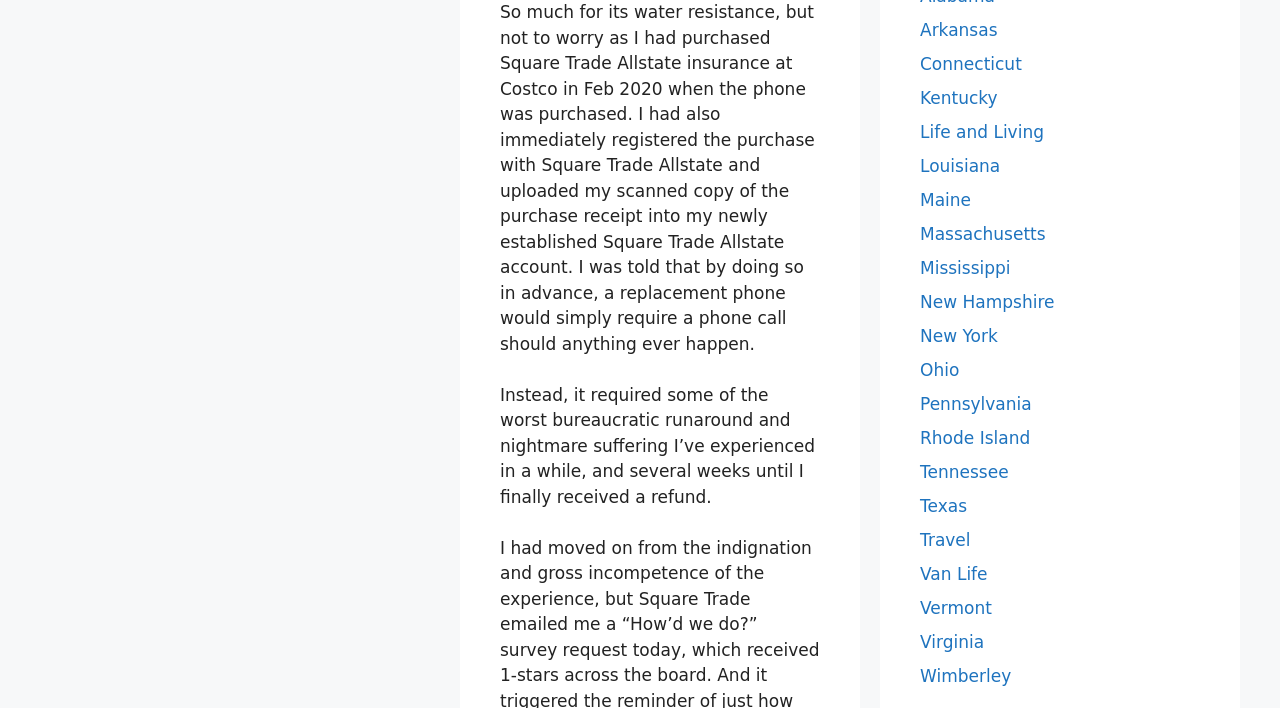Please identify the bounding box coordinates of the element's region that should be clicked to execute the following instruction: "Click on Travel". The bounding box coordinates must be four float numbers between 0 and 1, i.e., [left, top, right, bottom].

[0.719, 0.749, 0.758, 0.777]